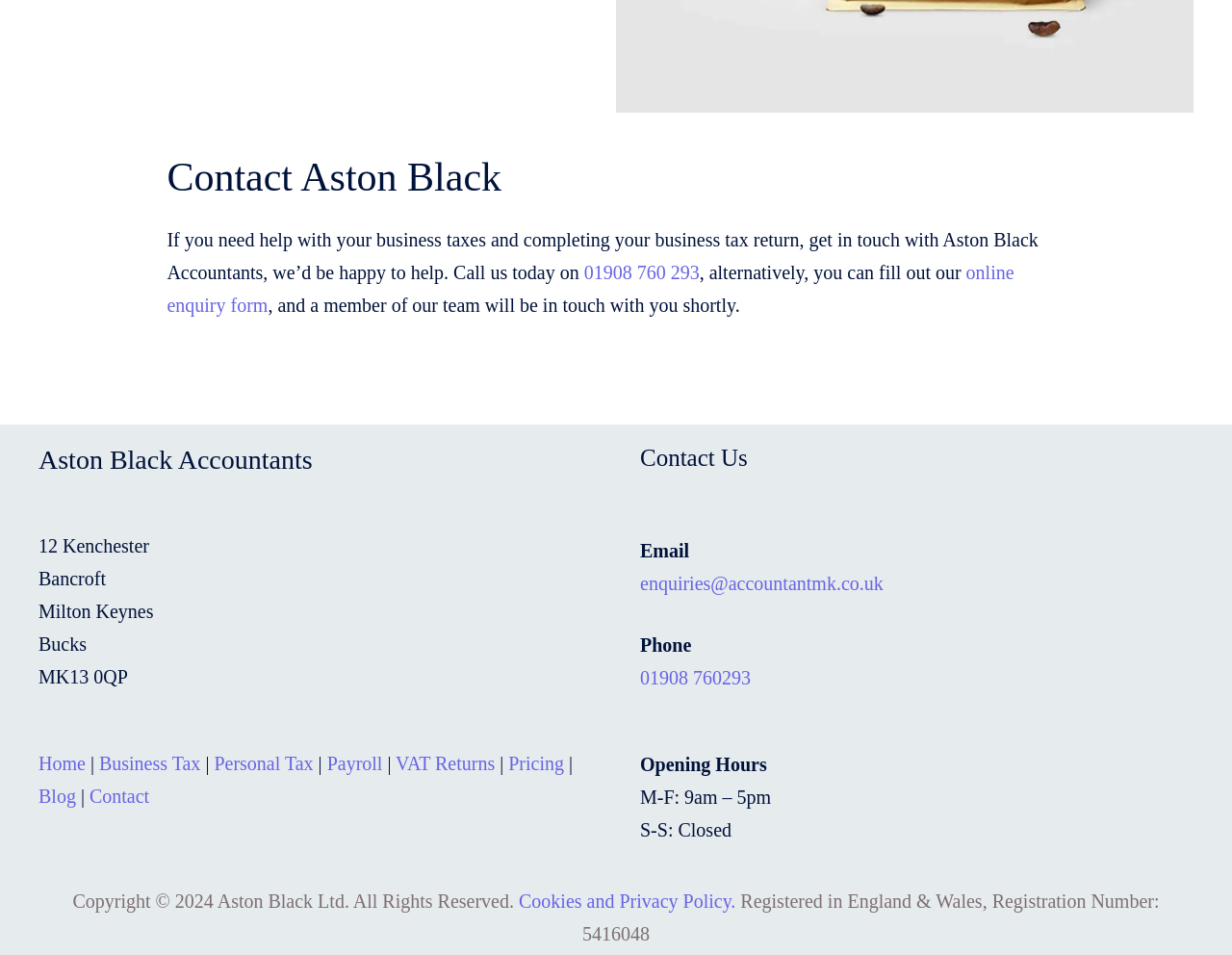Locate the bounding box coordinates of the element I should click to achieve the following instruction: "Fill out the online enquiry form".

[0.135, 0.274, 0.823, 0.331]